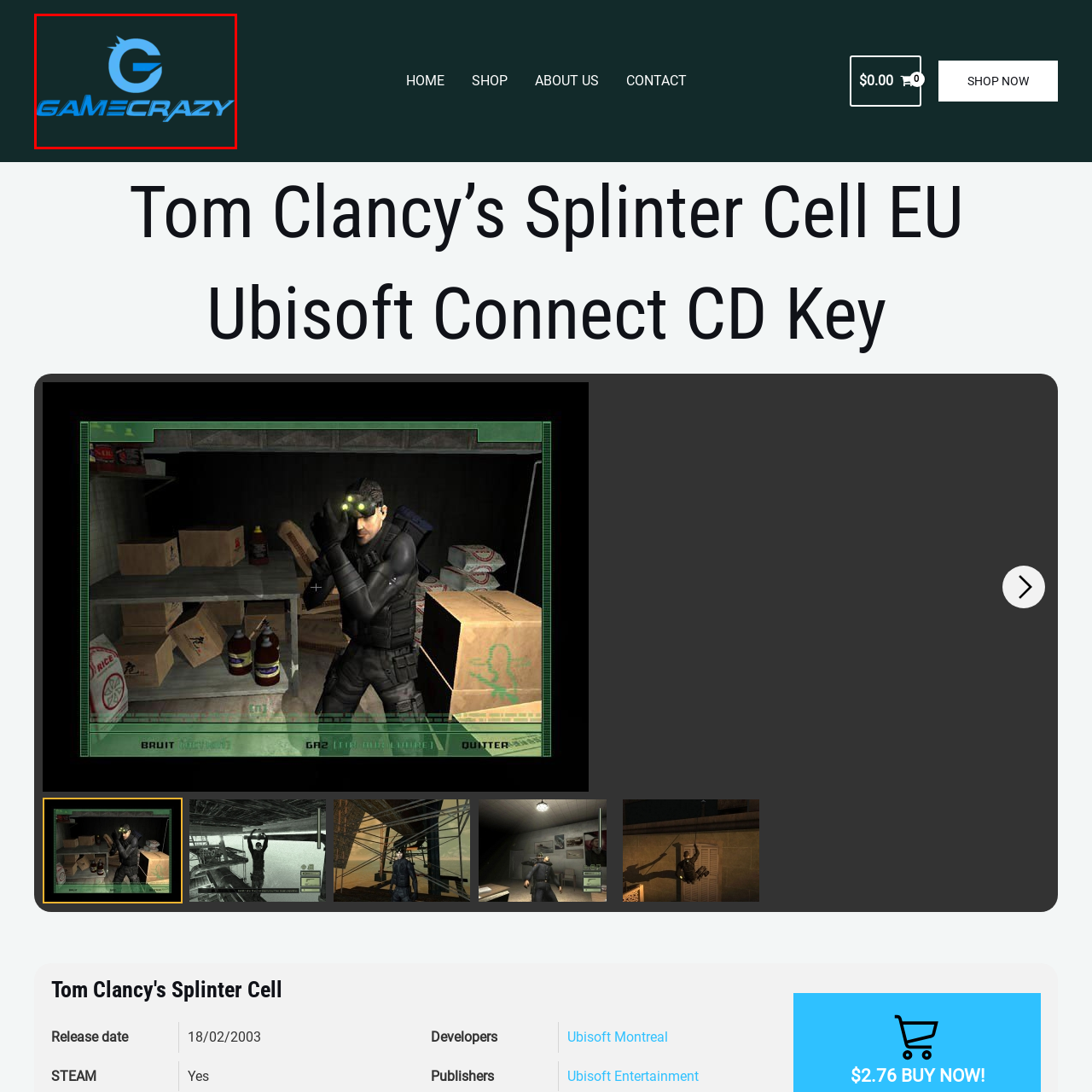What is the purpose of the darker shade backdrop?
Examine the image within the red bounding box and provide a comprehensive answer to the question.

The darker shade backdrop allows the logo to stand out strikingly, enhancing its visibility and impact, and creating a memorable visual identity for GameCrazy.